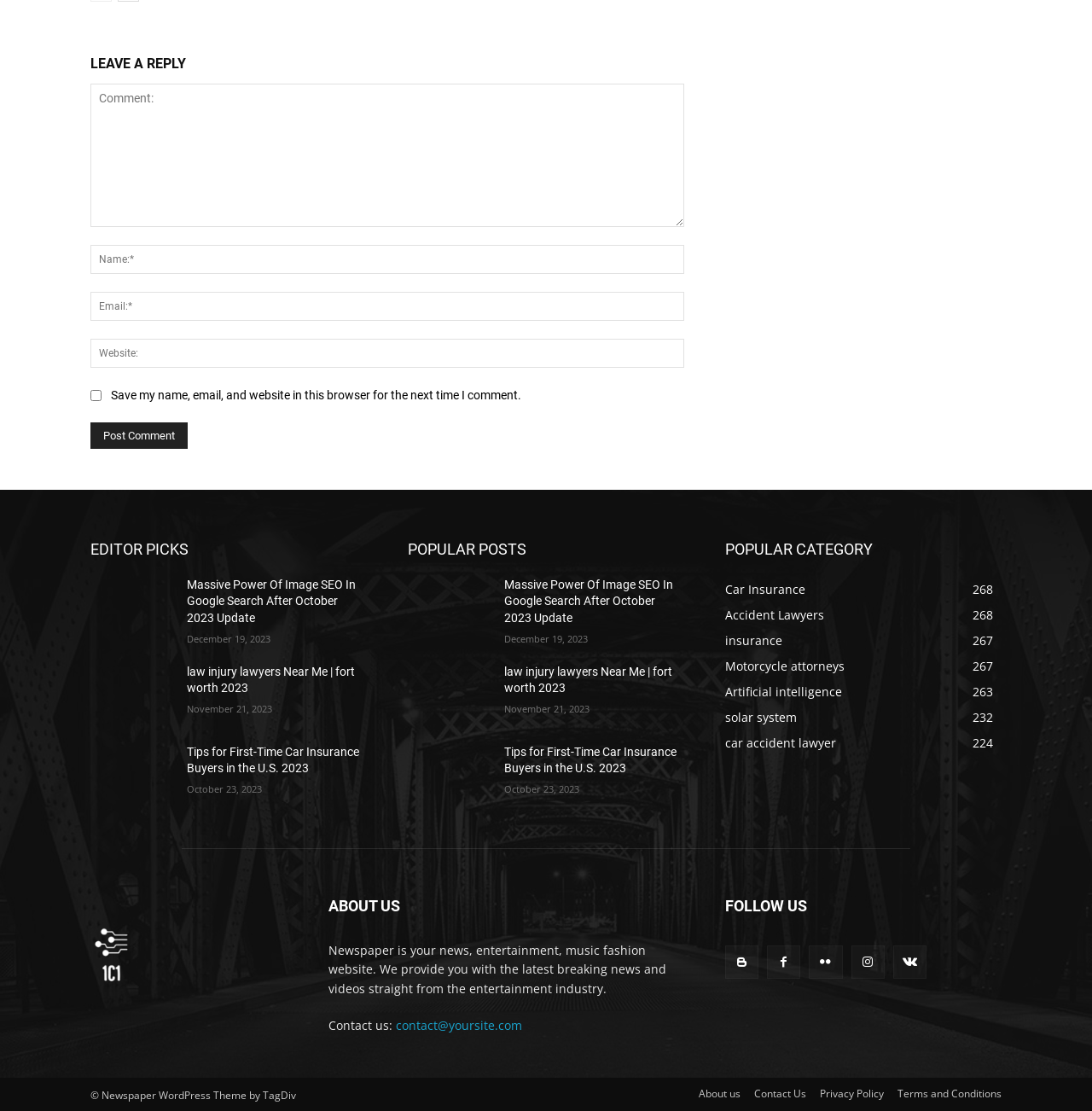Please indicate the bounding box coordinates of the element's region to be clicked to achieve the instruction: "leave a reply". Provide the coordinates as four float numbers between 0 and 1, i.e., [left, top, right, bottom].

[0.083, 0.046, 0.627, 0.07]